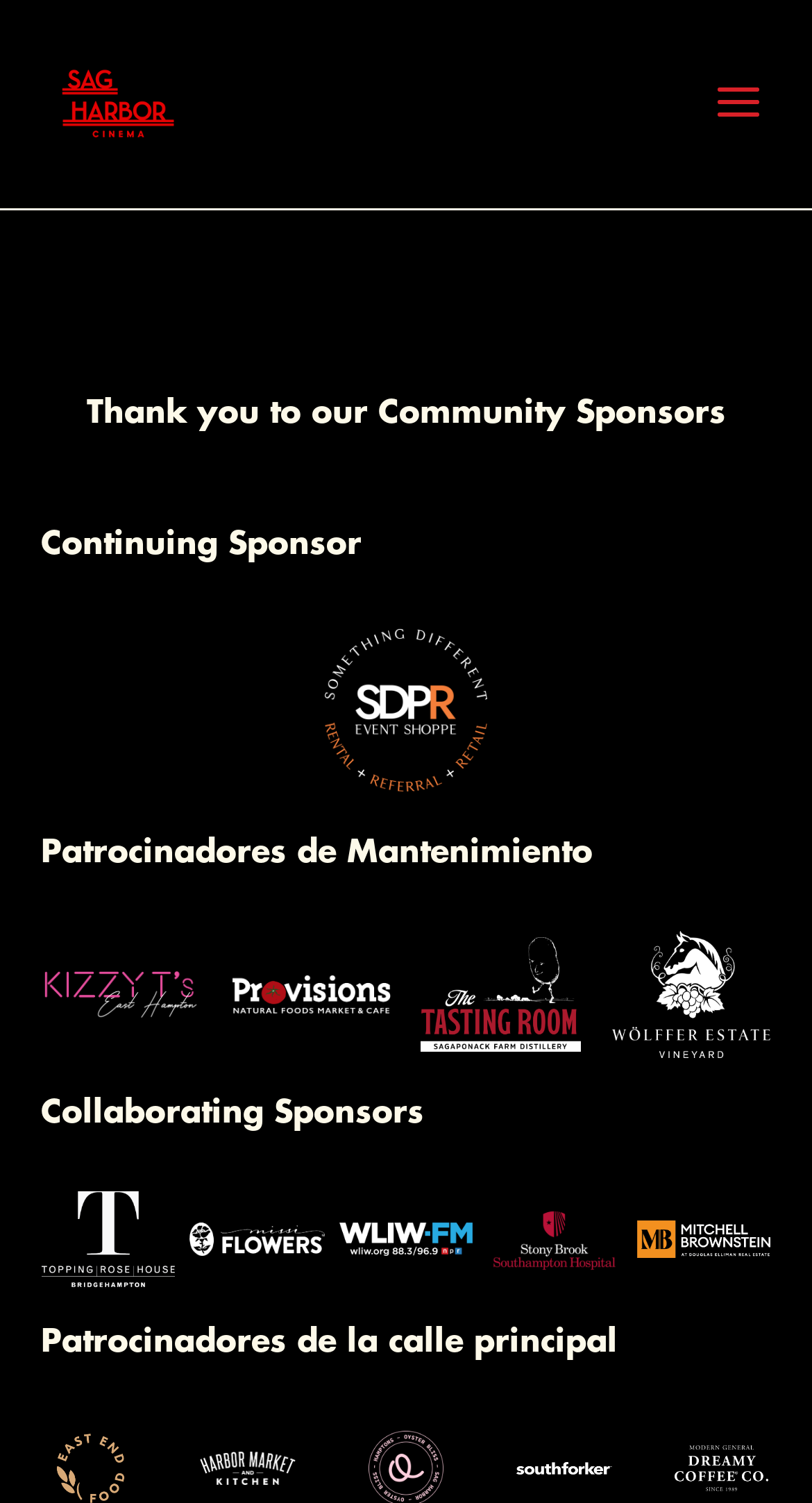Use a single word or phrase to answer the following:
What is the first sponsor listed?

Something Different Party Rental